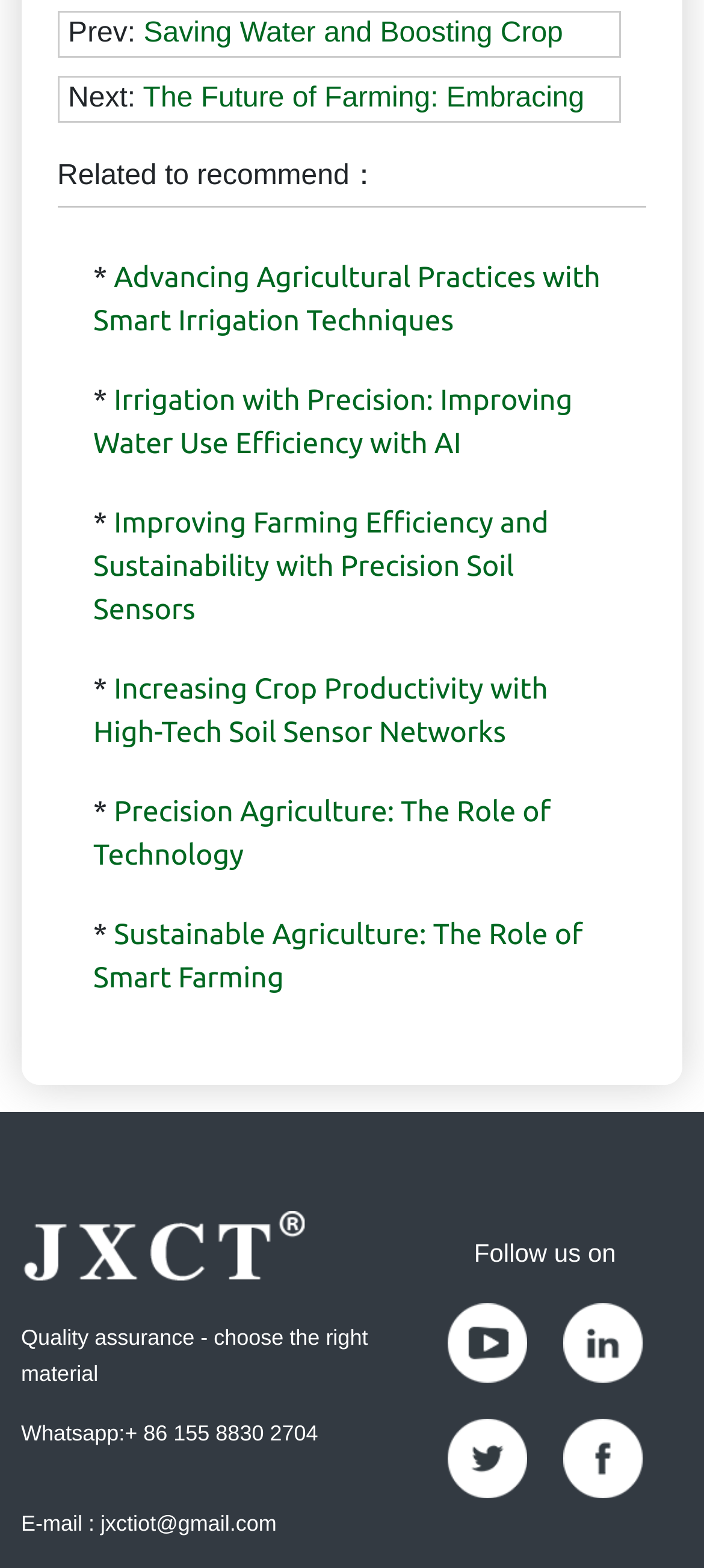Kindly provide the bounding box coordinates of the section you need to click on to fulfill the given instruction: "Send an email to jxctiot@gmail.com".

[0.03, 0.964, 0.393, 0.98]